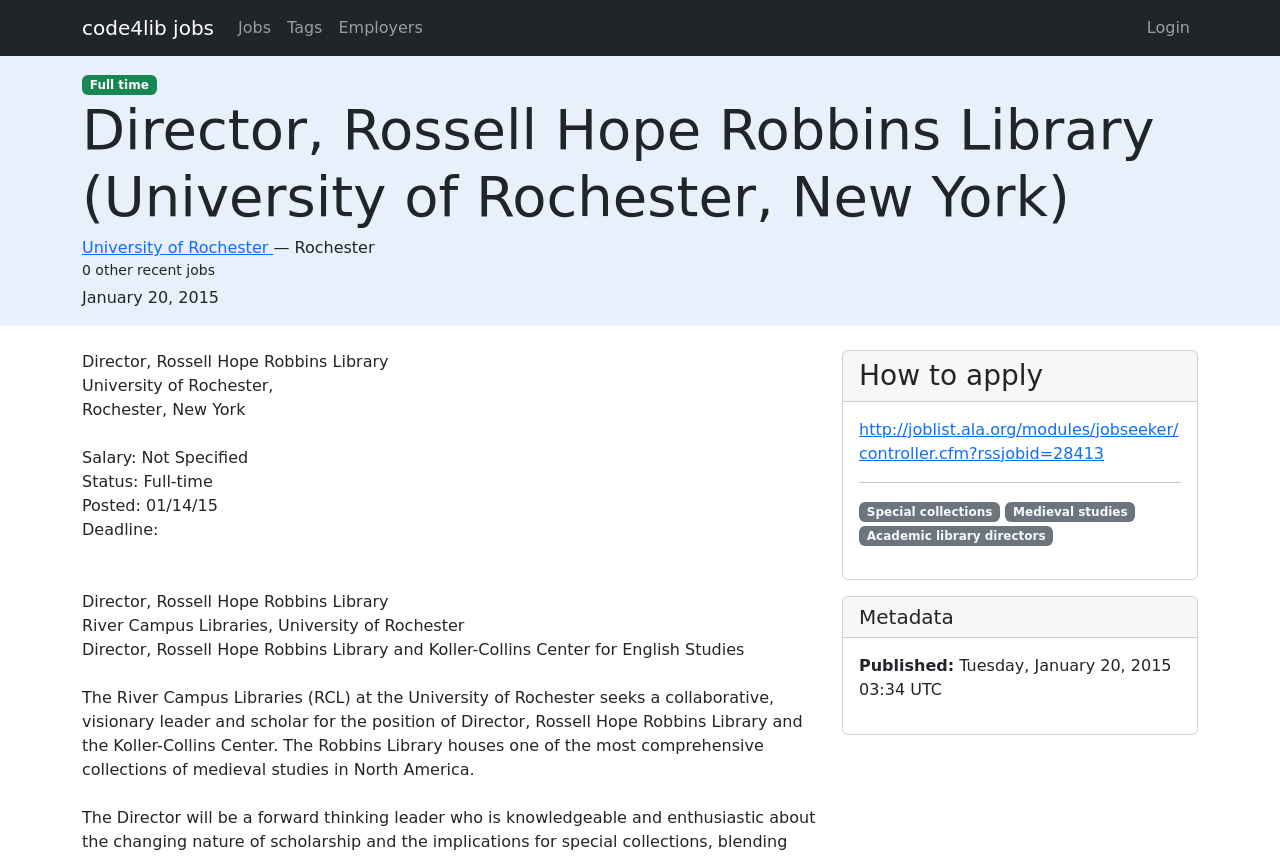Give an extensive and precise description of the webpage.

This webpage is a job posting for a Director position at the Rossell Hope Robbins Library at the University of Rochester. At the top of the page, there are several links, including "code4lib jobs", "Jobs", "Tags", "Employers", and "Login", which are aligned horizontally. Below these links, there is a prominent heading that displays the job title, "Director, Rossell Hope Robbins Library (University of Rochester, New York)".

To the right of the job title, there is a link to "Full time", indicating the job type. Below the job title, the employer's name, "University of Rochester", is displayed, followed by a dash and the job location, "New York". There is also a note indicating that there are "0 other recent jobs" related to this posting.

The job description section begins with a heading, "Description", and provides details about the job, including the salary, status, and posting date. The job description is a lengthy paragraph that outlines the responsibilities and requirements of the Director position.

On the right side of the page, there is a section with a heading, "How to apply", which provides a link to the application webpage. Below this section, there are several links to related topics, including "Special collections", "Medieval studies", and "Academic library directors". Finally, there is a "Metadata" section that displays the publication date and time of the job posting.